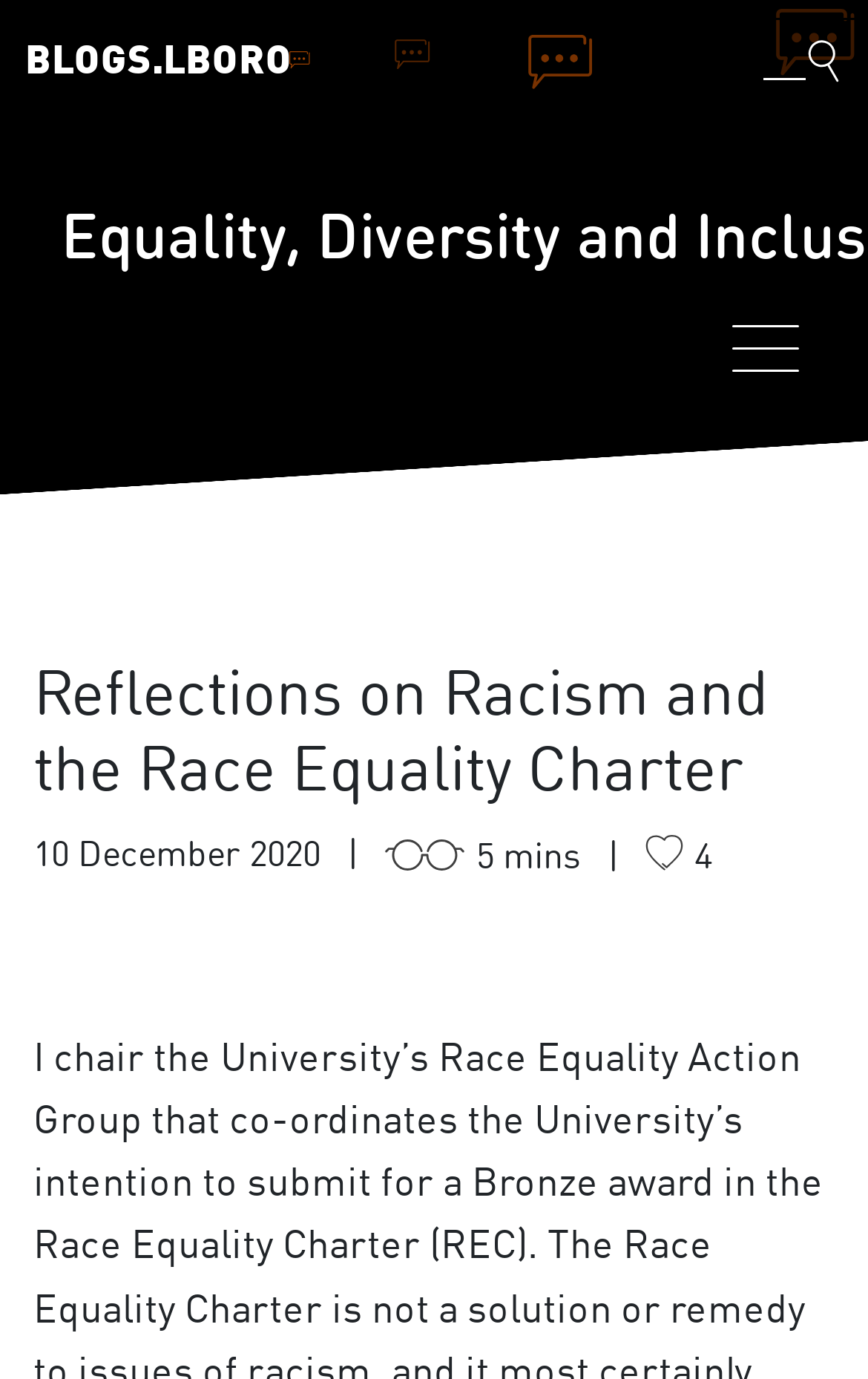Determine the bounding box coordinates in the format (top-left x, top-left y, bottom-right x, bottom-right y). Ensure all values are floating point numbers between 0 and 1. Identify the bounding box of the UI element described by: parent_node: BLOGS.LBORO aria-label="Toggle blog search"

[0.846, 0.013, 1.0, 0.074]